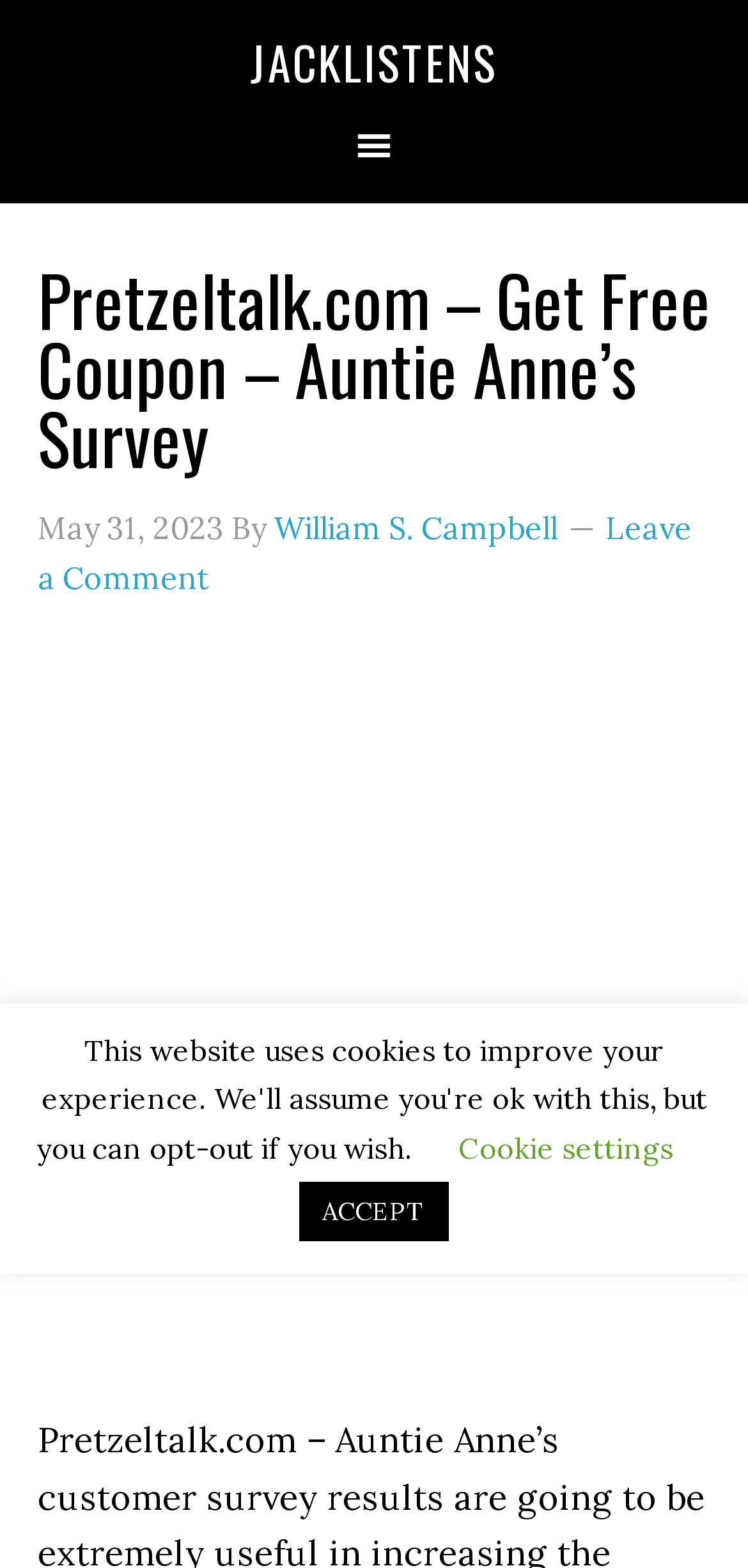What is the purpose of the website?
Please utilize the information in the image to give a detailed response to the question.

I inferred the purpose of the website by looking at the overall structure and content of the webpage, which suggests that it is related to Auntie Anne's customer survey and feedback.